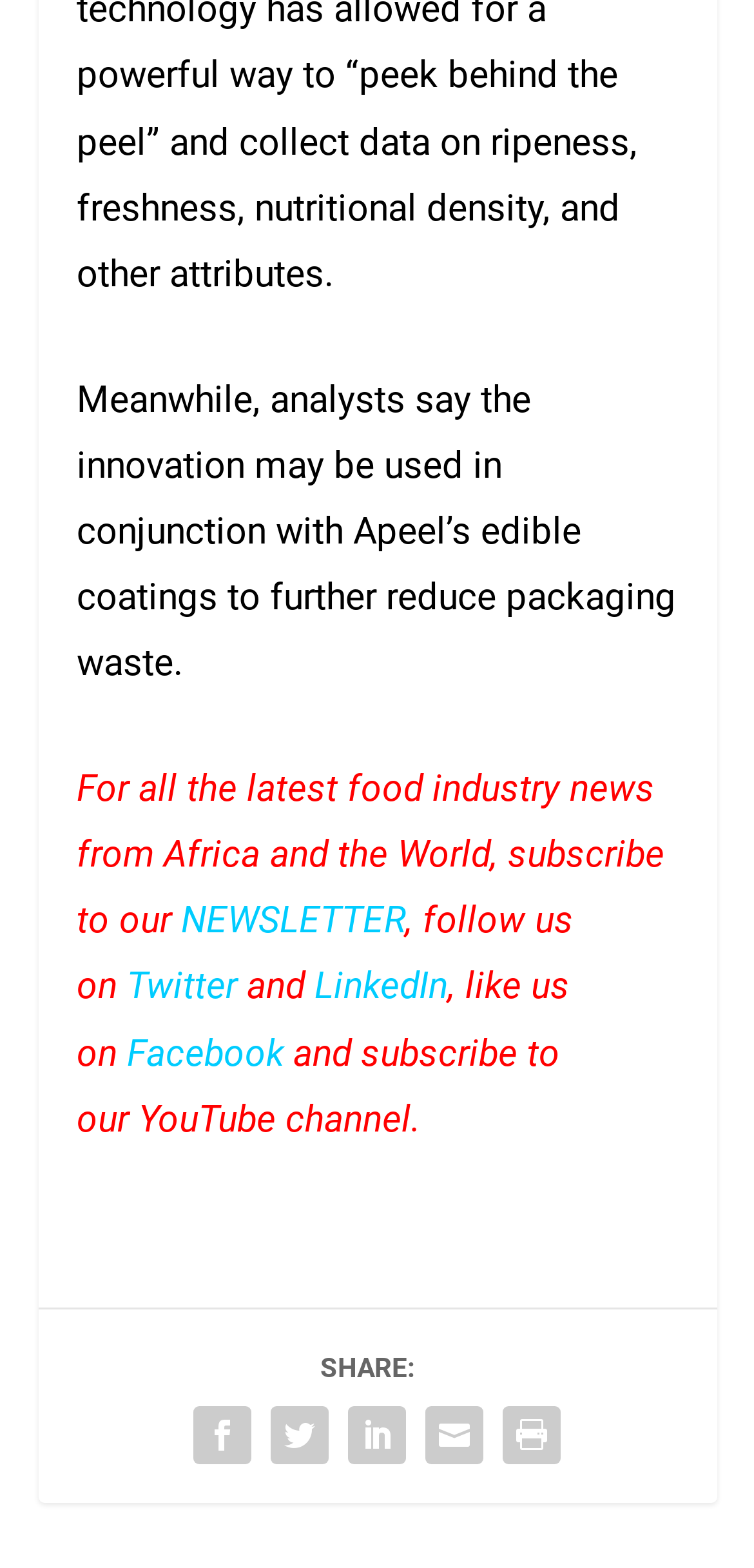Locate the bounding box coordinates of the area where you should click to accomplish the instruction: "Share on Facebook".

[0.168, 0.657, 0.376, 0.685]